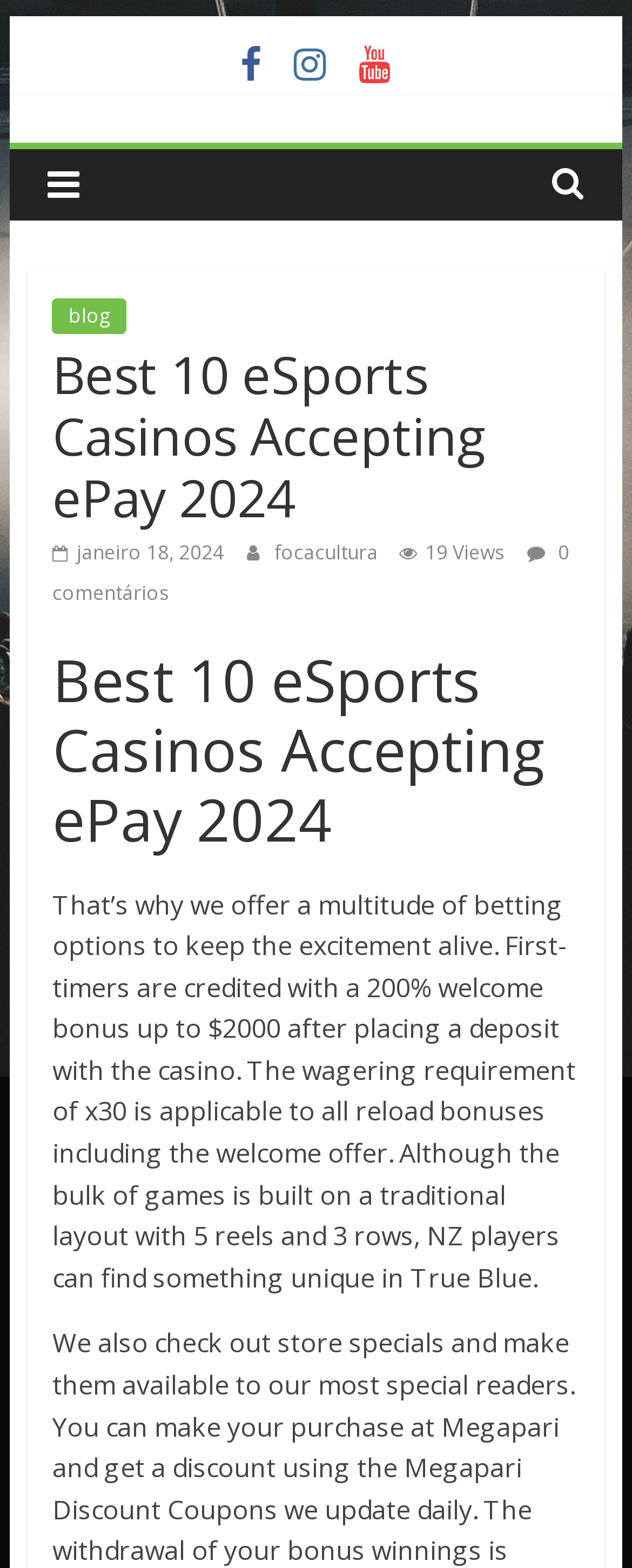Using the information in the image, give a detailed answer to the following question: What is the welcome bonus for first-timers?

I found the answer by reading the text 'First-timers are credited with a 200% welcome bonus up to $2000 after placing a deposit with the casino.' which describes the welcome bonus for new users.